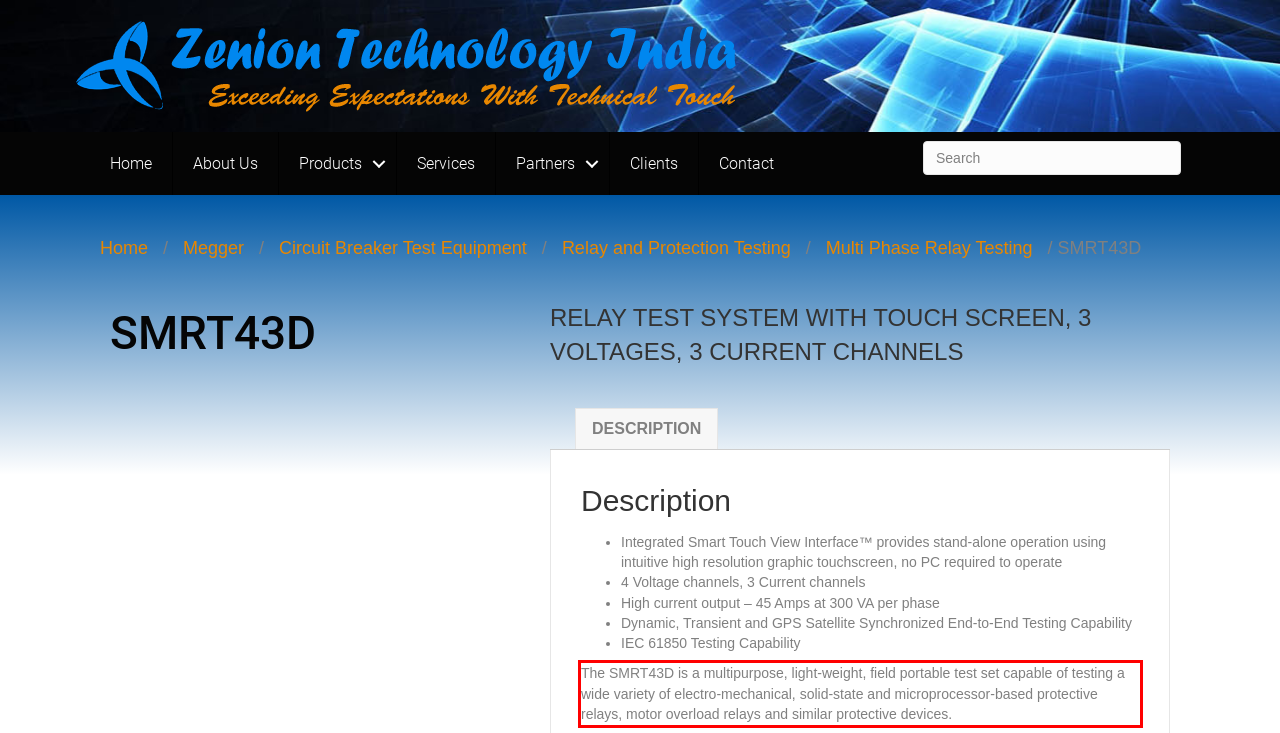You are given a screenshot showing a webpage with a red bounding box. Perform OCR to capture the text within the red bounding box.

The SMRT43D is a multipurpose, light-weight, field portable test set capable of testing a wide variety of electro-mechanical, solid-state and microprocessor-based protective relays, motor overload relays and similar protective devices.